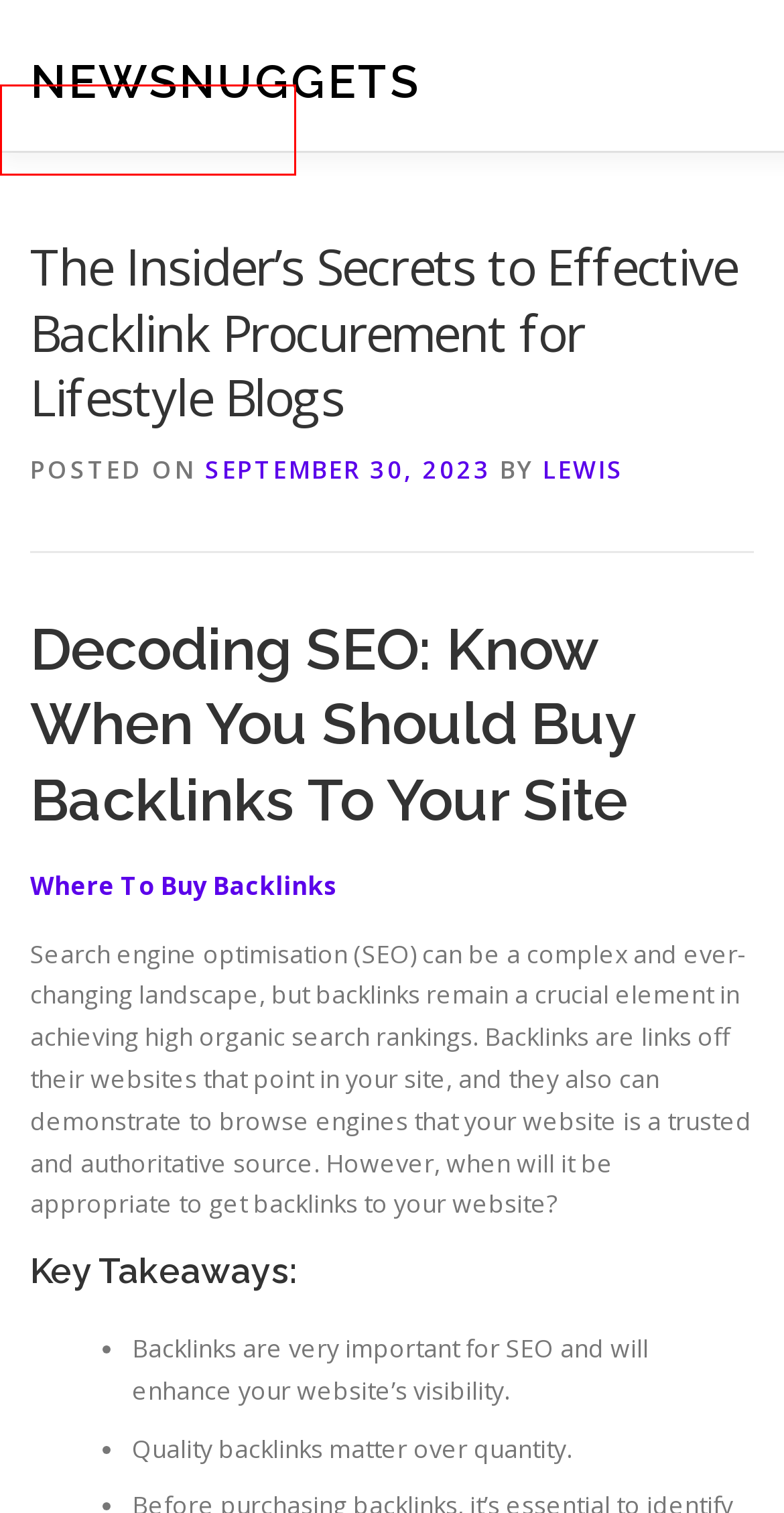Examine the screenshot of the webpage, which has a red bounding box around a UI element. Select the webpage description that best fits the new webpage after the element inside the red bounding box is clicked. Here are the choices:
A. Buy Backlinks Cheap, Purchase High-Quality SEO Backlinks
B. May 2023 – NewsNuggets
C. NewsNuggets
D. Privacy Policy – NewsNuggets
E. December 2023 – NewsNuggets
F. Contact – NewsNuggets
G. Lewis – NewsNuggets
H. September 2023 – NewsNuggets

D